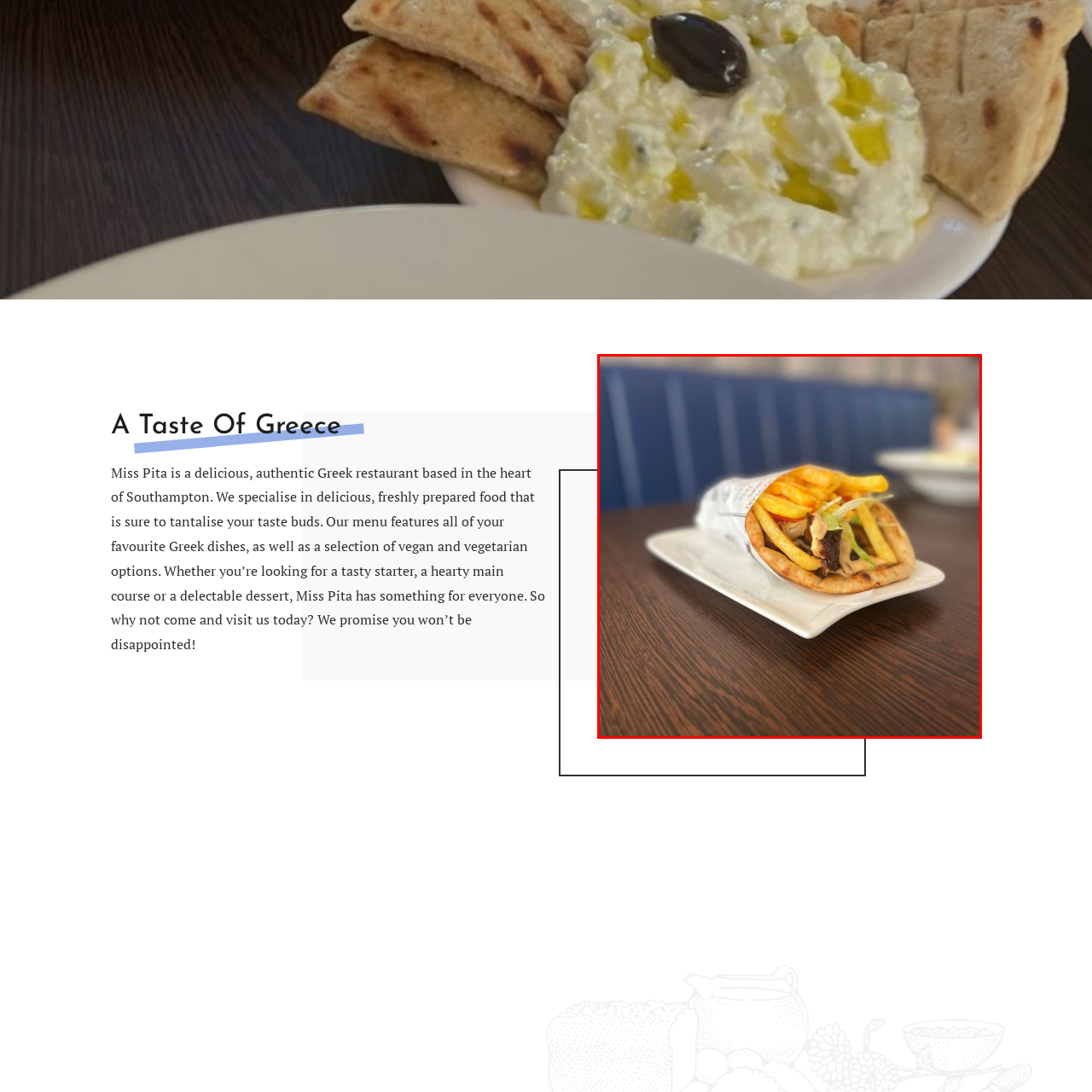Pay attention to the area highlighted by the red boundary and answer the question with a single word or short phrase: 
What is the name of the restaurant?

Miss Pita